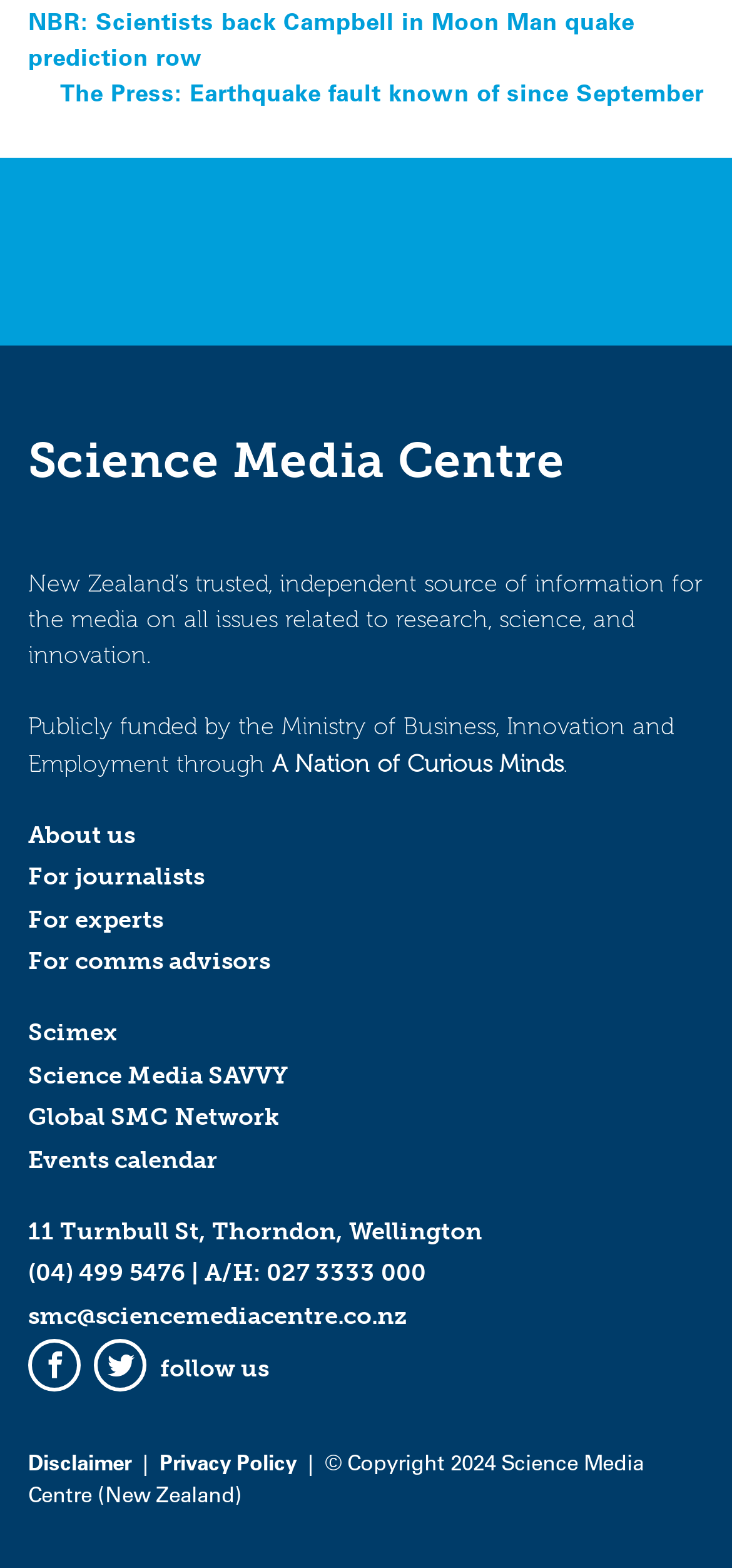Locate the UI element described by Events calendar and provide its bounding box coordinates. Use the format (top-left x, top-left y, bottom-right x, bottom-right y) with all values as floating point numbers between 0 and 1.

[0.038, 0.73, 0.297, 0.748]